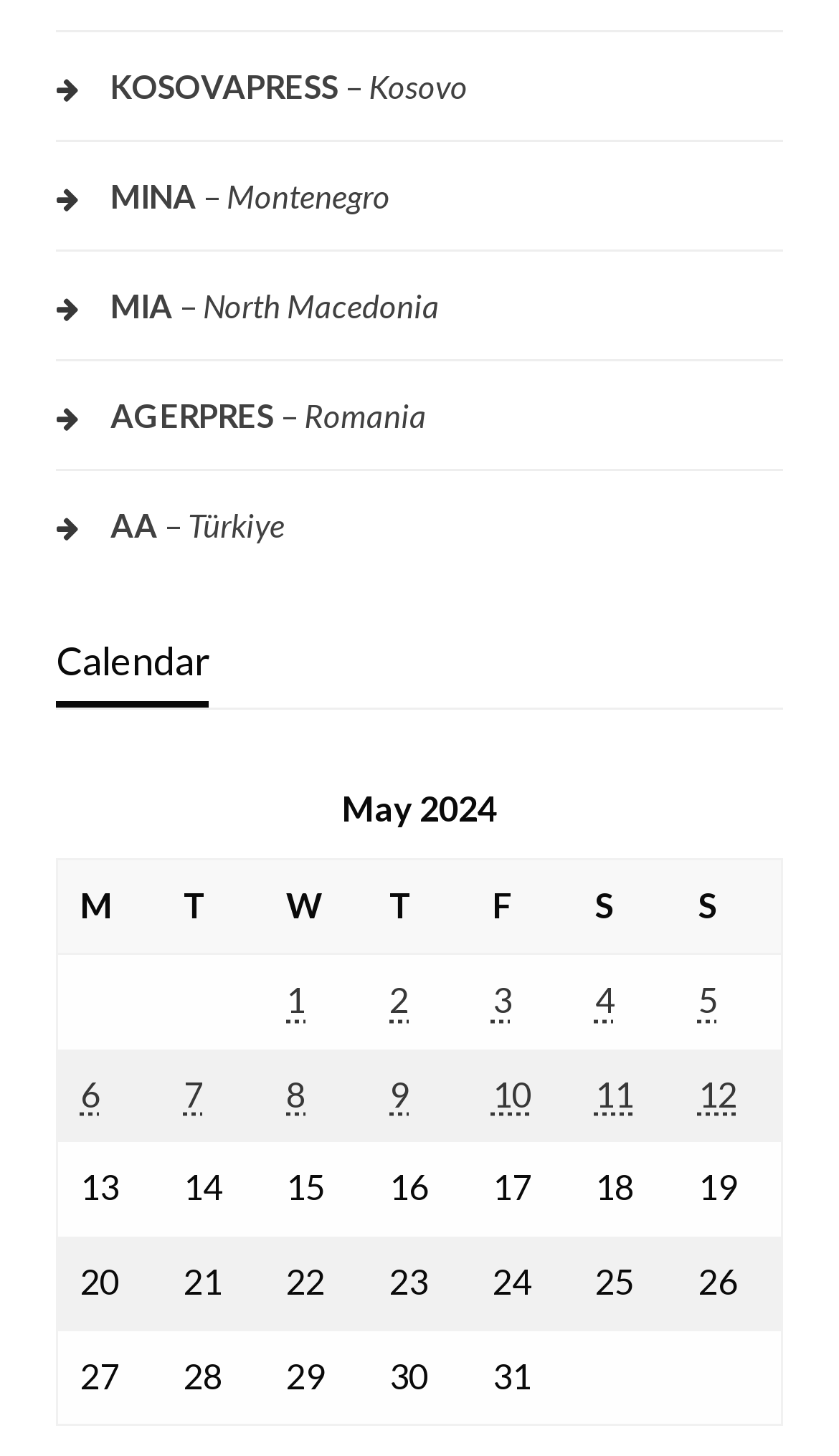Provide a thorough and detailed response to the question by examining the image: 
What is the first date with published posts?

I looked at the table with dates and found that the first date with published posts is 'Posts published on May 1, 2024', which is located in the first row of the table.